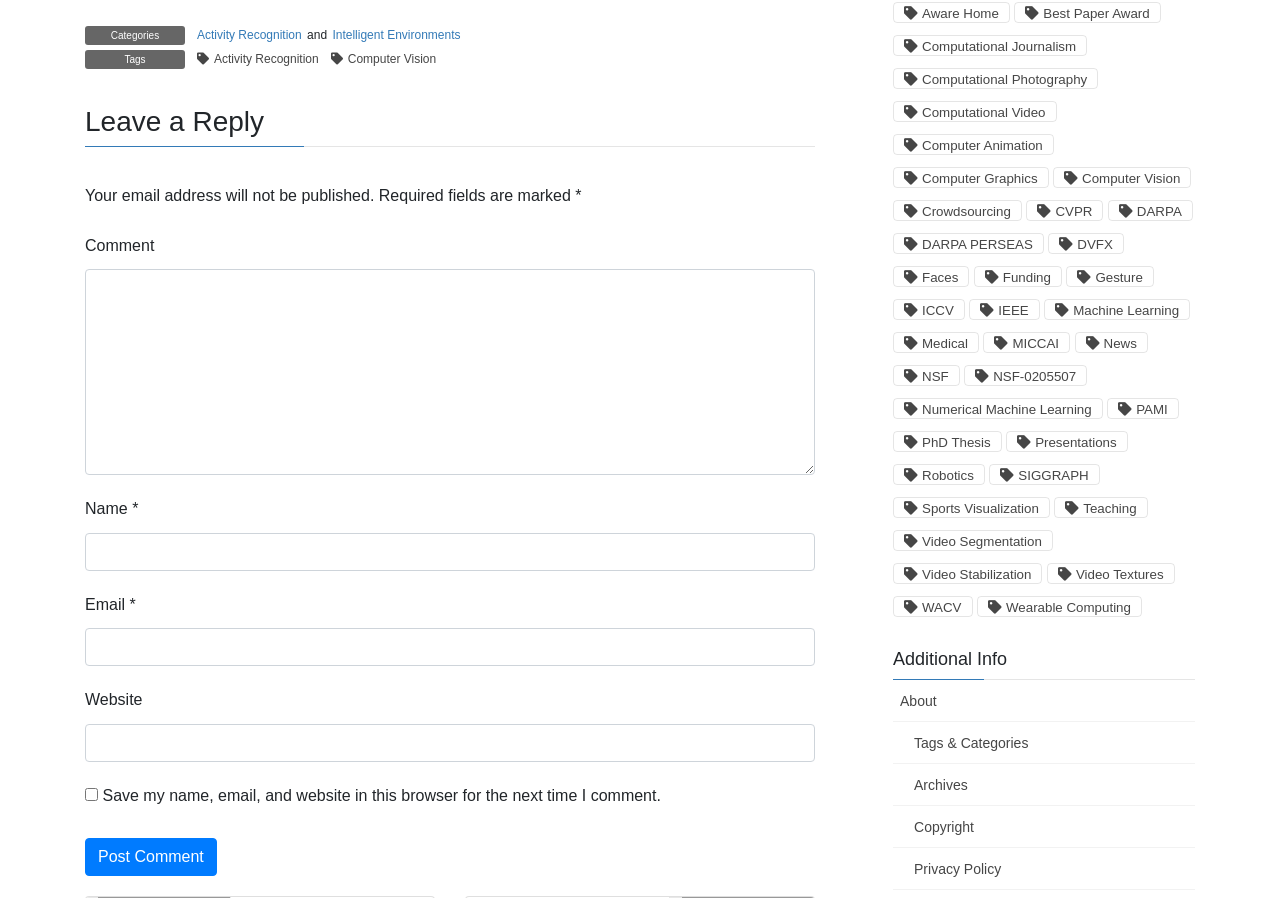Identify the bounding box of the UI element that matches this description: "parent_node: Name * name="author"".

[0.066, 0.593, 0.637, 0.635]